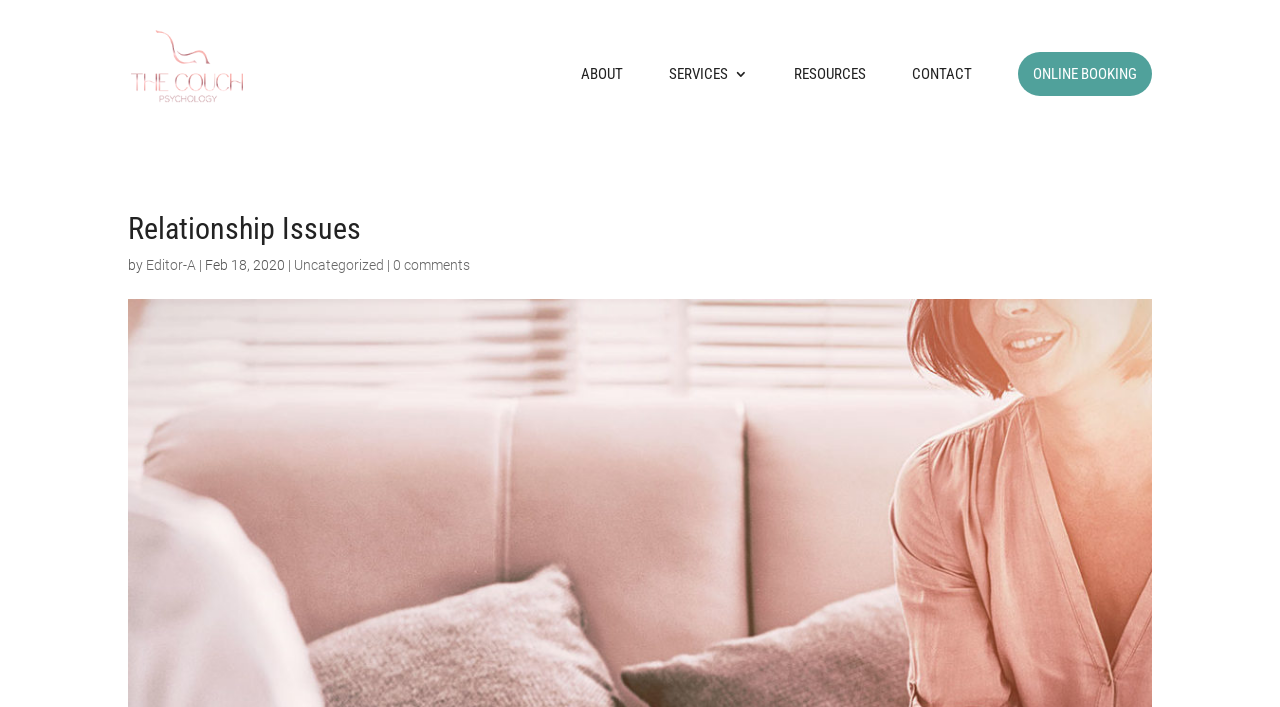Specify the bounding box coordinates of the element's area that should be clicked to execute the given instruction: "click the ABOUT link". The coordinates should be four float numbers between 0 and 1, i.e., [left, top, right, bottom].

[0.454, 0.095, 0.487, 0.188]